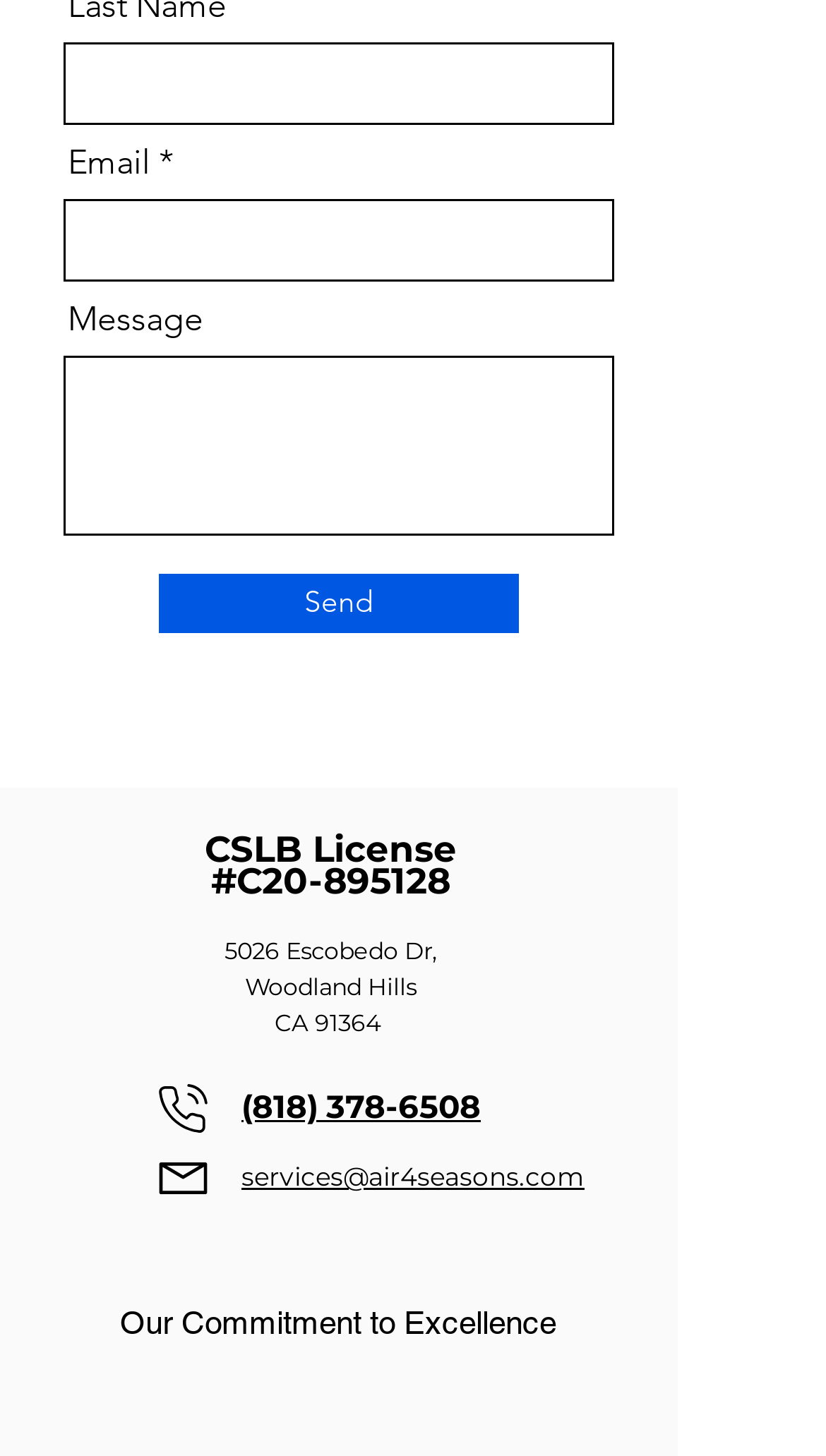Using the provided description aria-label="Instagram", find the bounding box coordinates for the UI element. Provide the coordinates in (top-left x, top-left y, bottom-right x, bottom-right y) format, ensuring all values are between 0 and 1.

[0.418, 0.853, 0.472, 0.883]